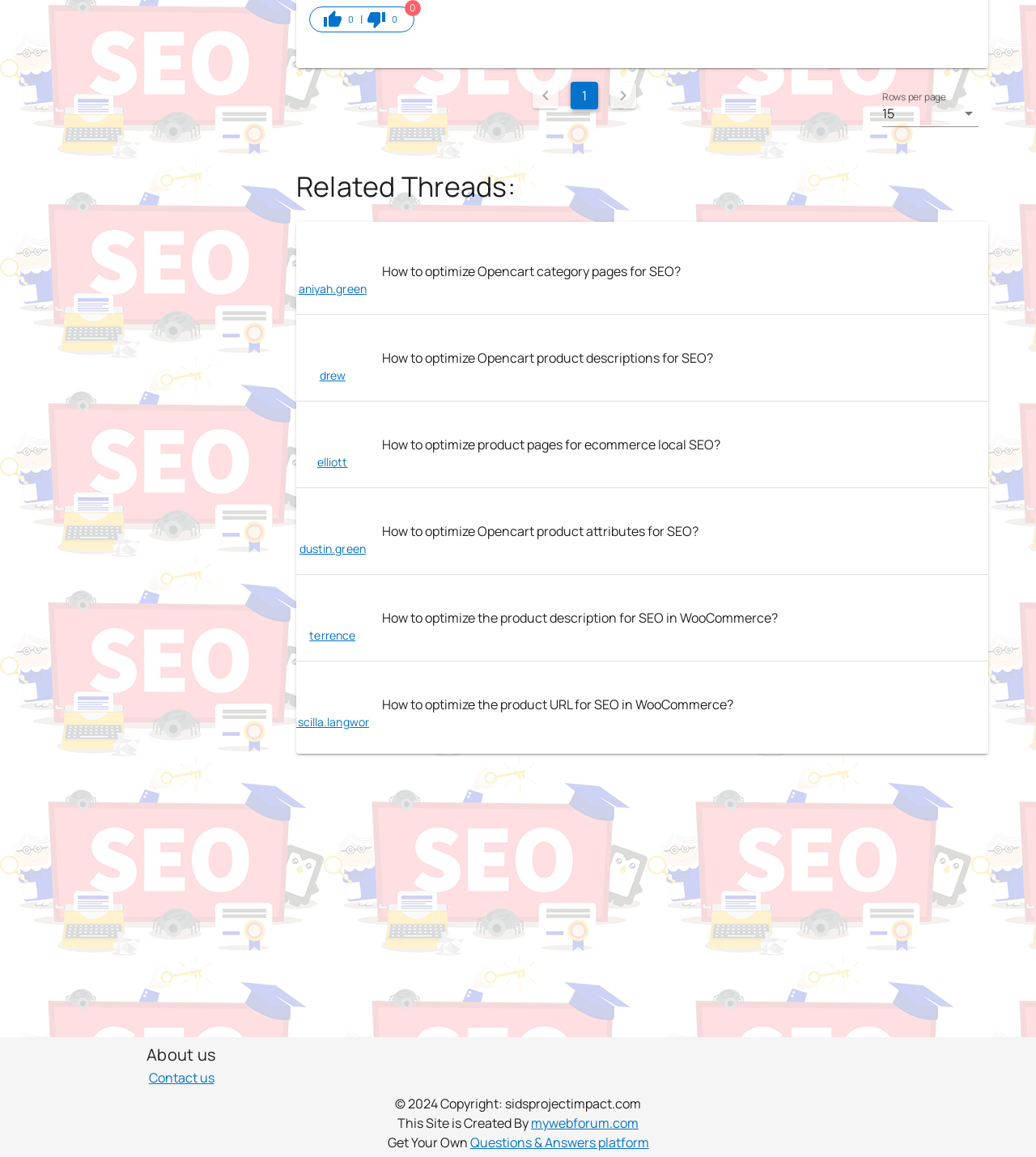Please specify the bounding box coordinates of the region to click in order to perform the following instruction: "View thread by aniyah.green".

[0.288, 0.242, 0.354, 0.257]